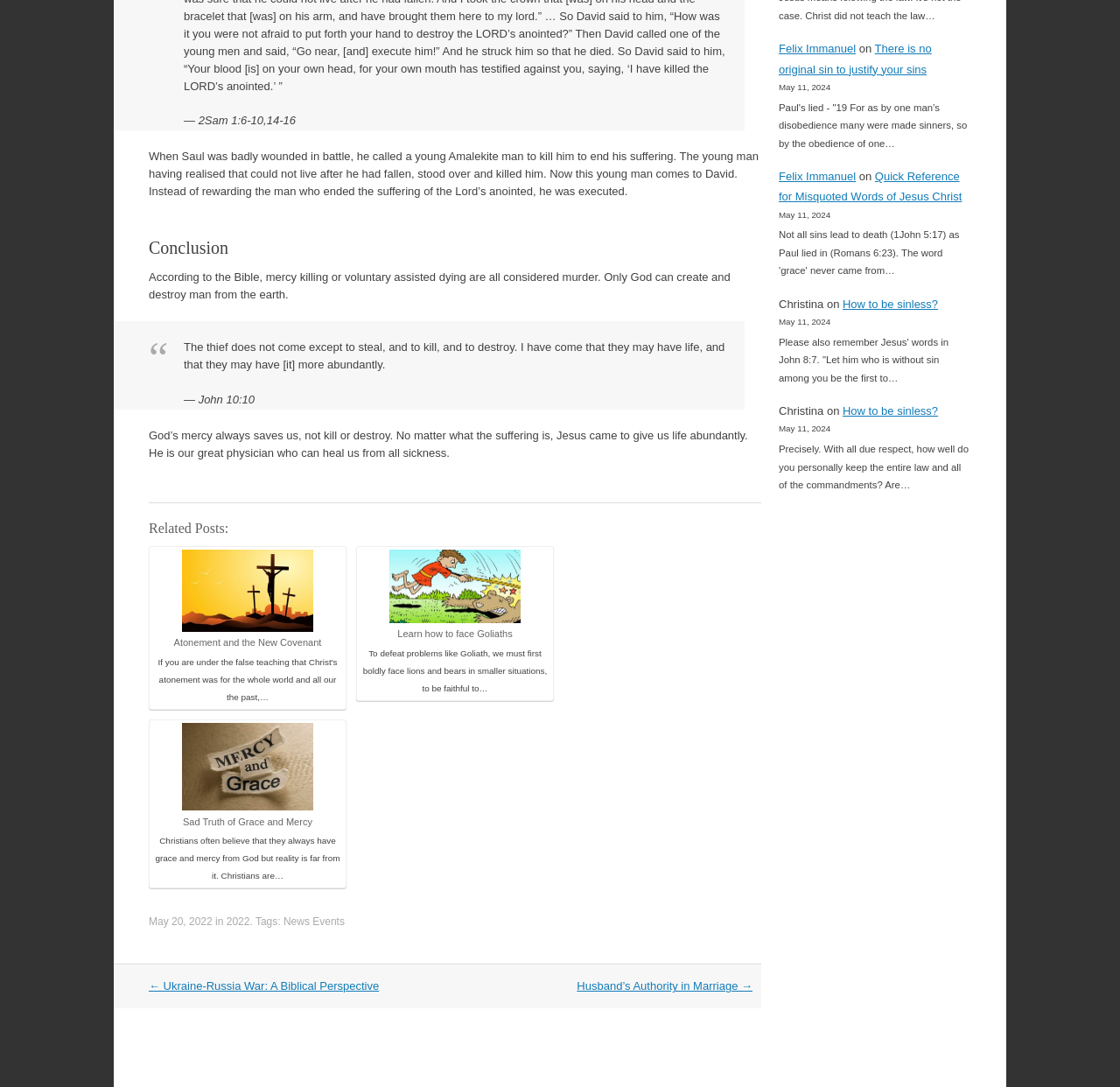How many articles are listed on the webpage?
Please provide a comprehensive answer based on the contents of the image.

The number of articles can be determined by counting the separate article sections on the webpage, which are four in total.